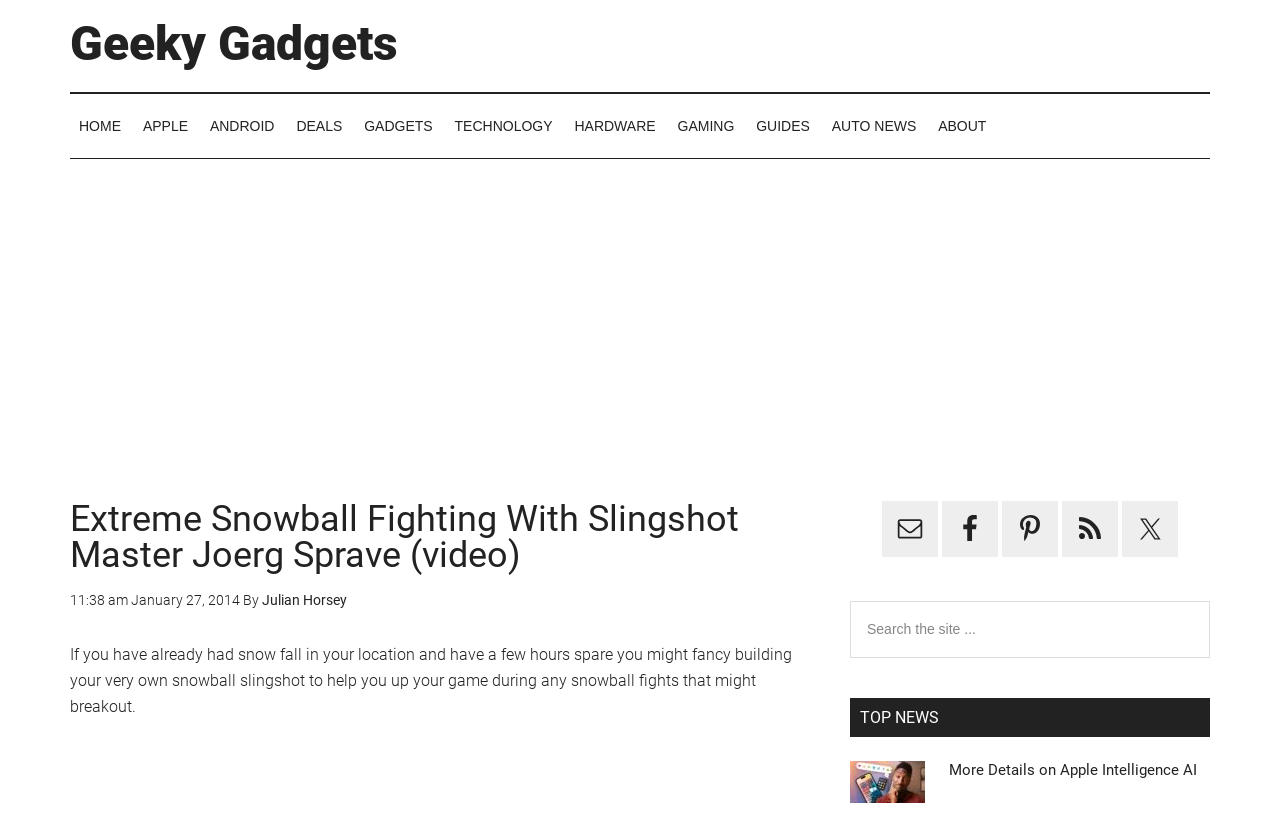Locate the bounding box coordinates of the clickable area needed to fulfill the instruction: "Click on the 'More Details on Apple Intelligence AI' link".

[0.741, 0.927, 0.935, 0.949]